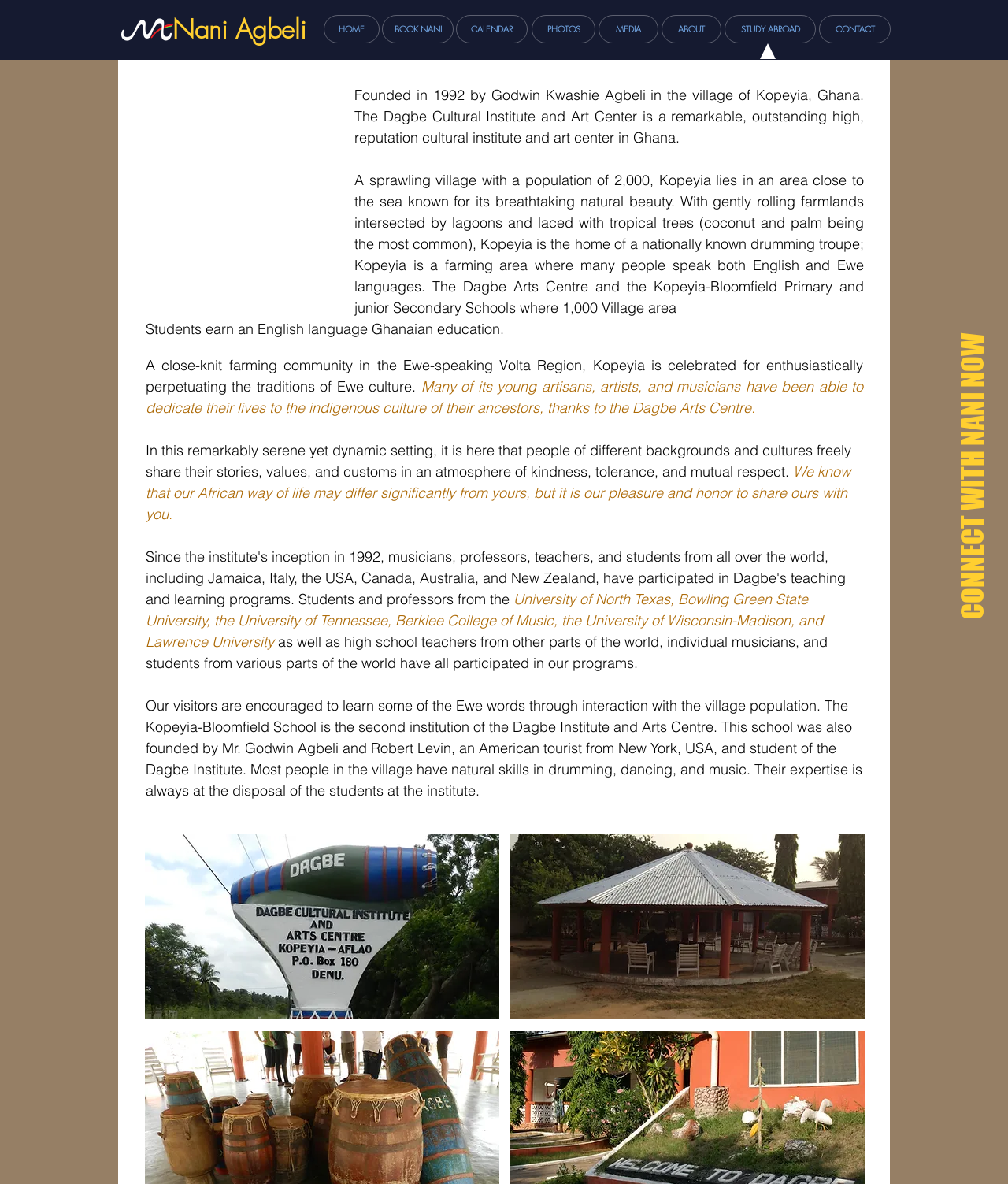Produce an extensive caption that describes everything on the webpage.

The webpage is about Camp Africa at Dagbe, a cultural institute and art center in Ghana. At the top of the page, there is a navigation menu with links to different sections of the website, including "HOME", "BOOK NANI", "CALENDAR", "BTC CLASSES", "PHOTOS", "MEDIA", "ABOUT", and "More". Below the navigation menu, there is a logo of Nani Agbeli, the founder of Camp Africa at Dagbe.

The main content of the page is divided into two sections. On the left side, there is a profile picture of Godwin Agbeli, the founder of the Dagbe Cultural Institute and Art Center, accompanied by a brief description of the institute and its location in Kopeyia, Ghana. Below the profile picture, there are several paragraphs of text that describe the cultural significance of Kopeyia, the Dagbe Arts Centre, and the programs offered by the institute.

On the right side of the page, there are several images, including a picture of Godwin Agbeli, a scenic view of Kopeyia, and two images of people participating in cultural activities. There is also a call-to-action button "CONNECT WITH NANI NOW" at the bottom of the page.

Throughout the page, there are several buttons and links that allow users to navigate to different sections of the website or learn more about Camp Africa at Dagbe. The overall layout of the page is clean and easy to navigate, with clear headings and concise text that provides a good overview of the cultural institute and its programs.